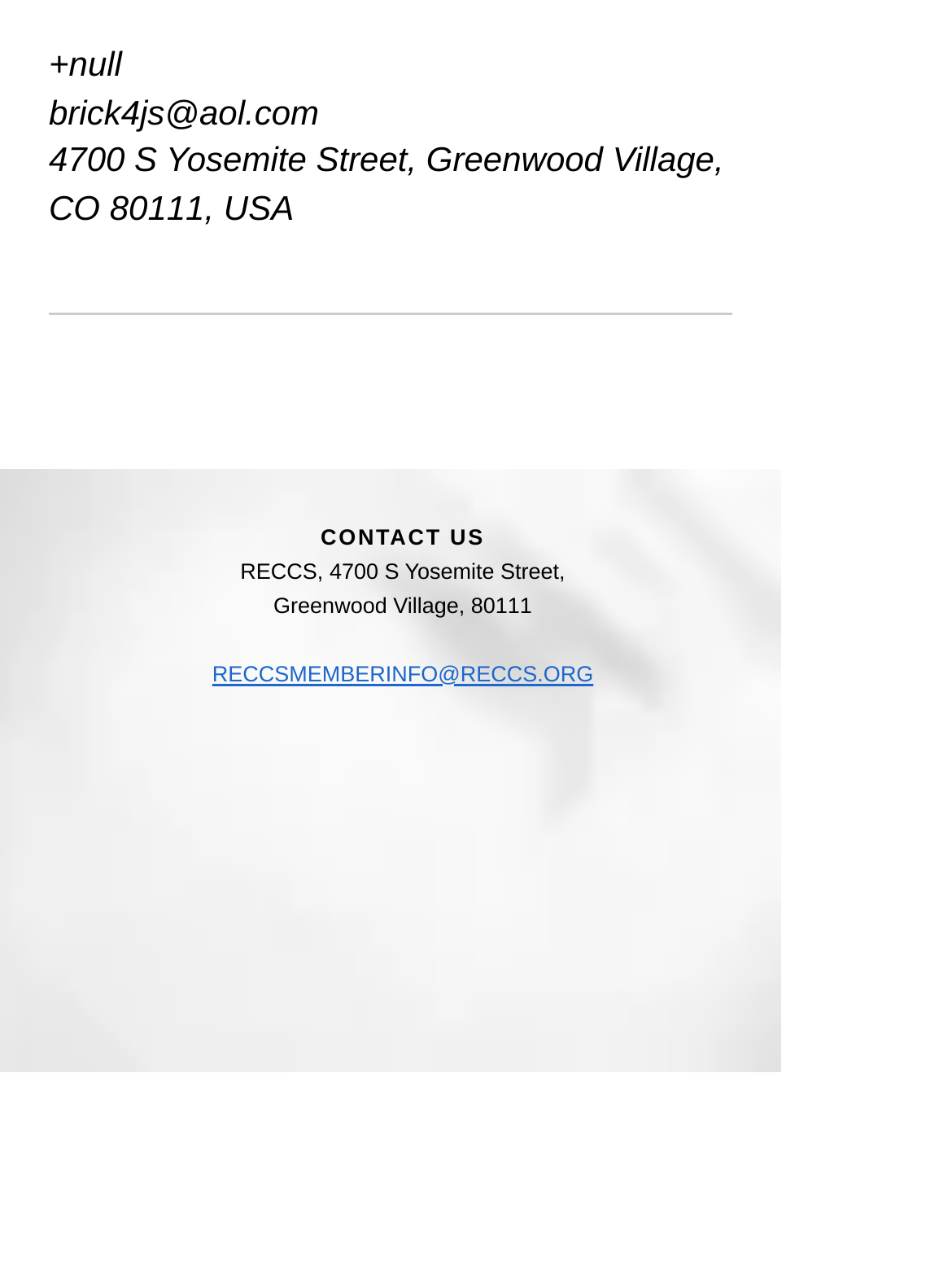What is the orientation of the separator element?
Could you answer the question with a detailed and thorough explanation?

I found the orientation of the separator element by looking at the separator element's description which specifies its orientation as 'horizontal'.